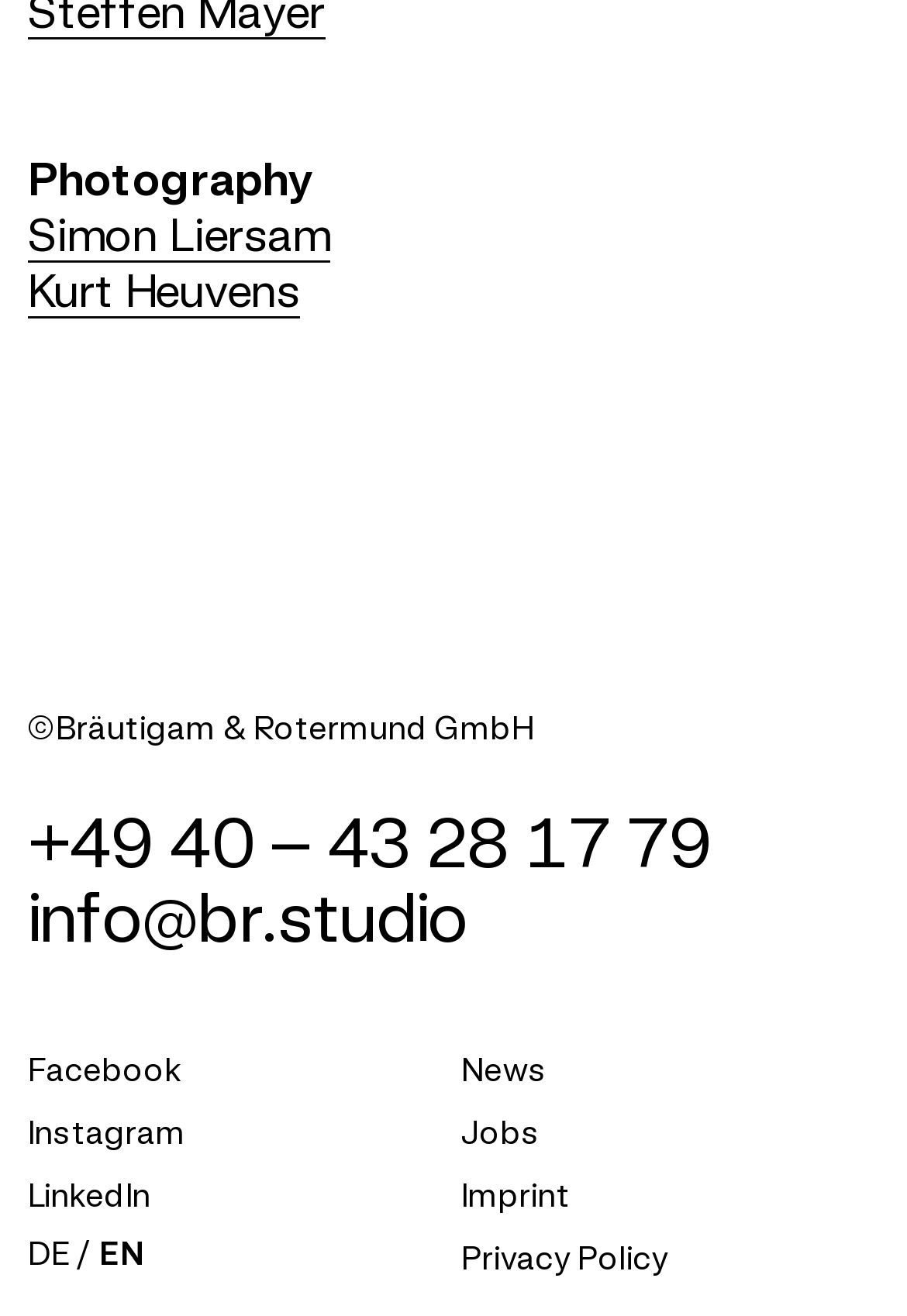Refer to the screenshot and answer the following question in detail:
What social media platforms are linked?

I found the links 'Facebook', 'Instagram', and 'LinkedIn' with bounding box coordinates [0.031, 0.799, 0.2, 0.827], [0.031, 0.847, 0.205, 0.875], and [0.031, 0.895, 0.167, 0.923] respectively, which suggests that they are social media platforms linked from the webpage.